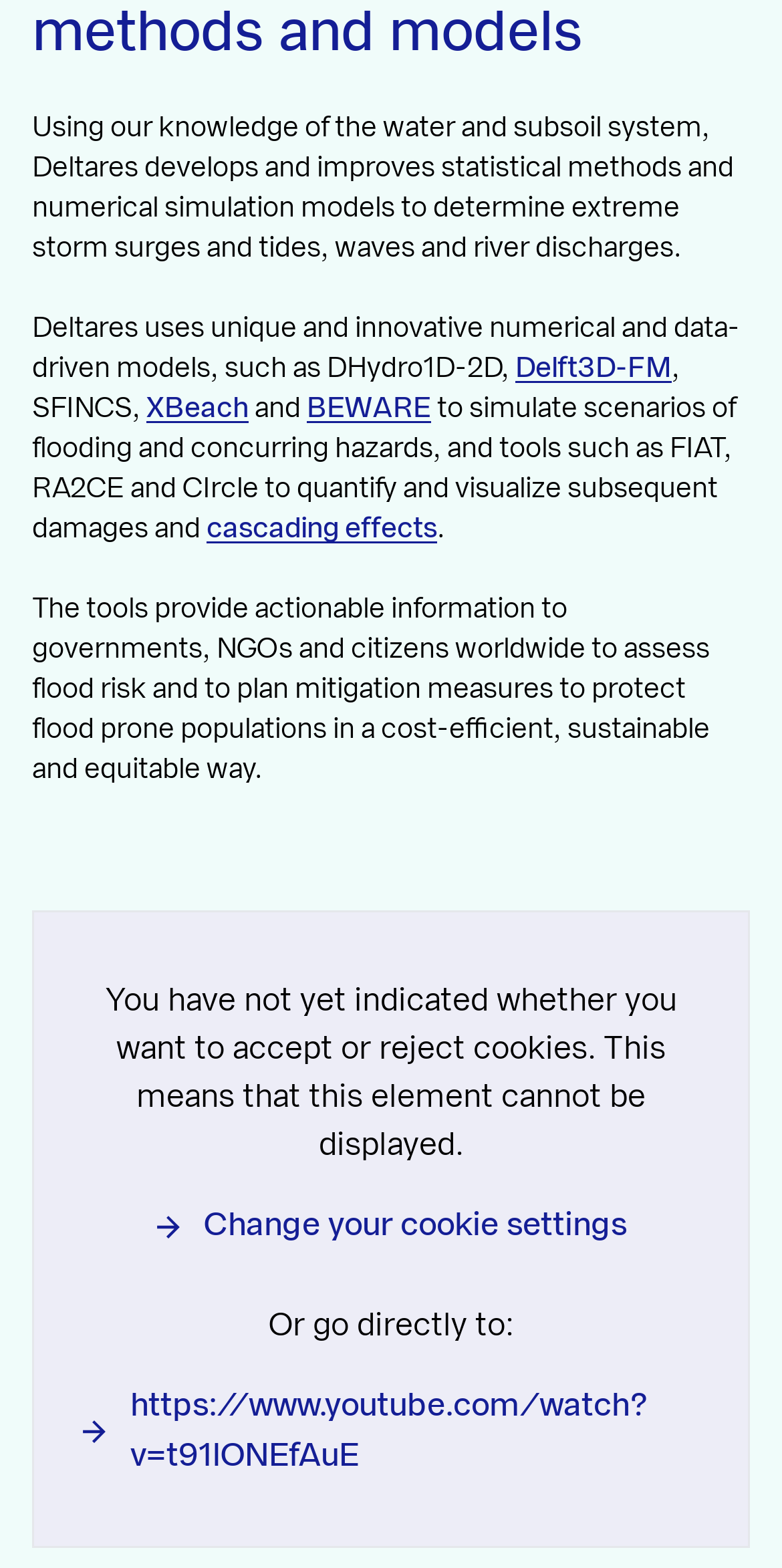What is the language of the webpage?
Craft a detailed and extensive response to the question.

The language of the webpage is English, which can be inferred from the 'English' text at the top of the webpage, and the content of the webpage is written in English.